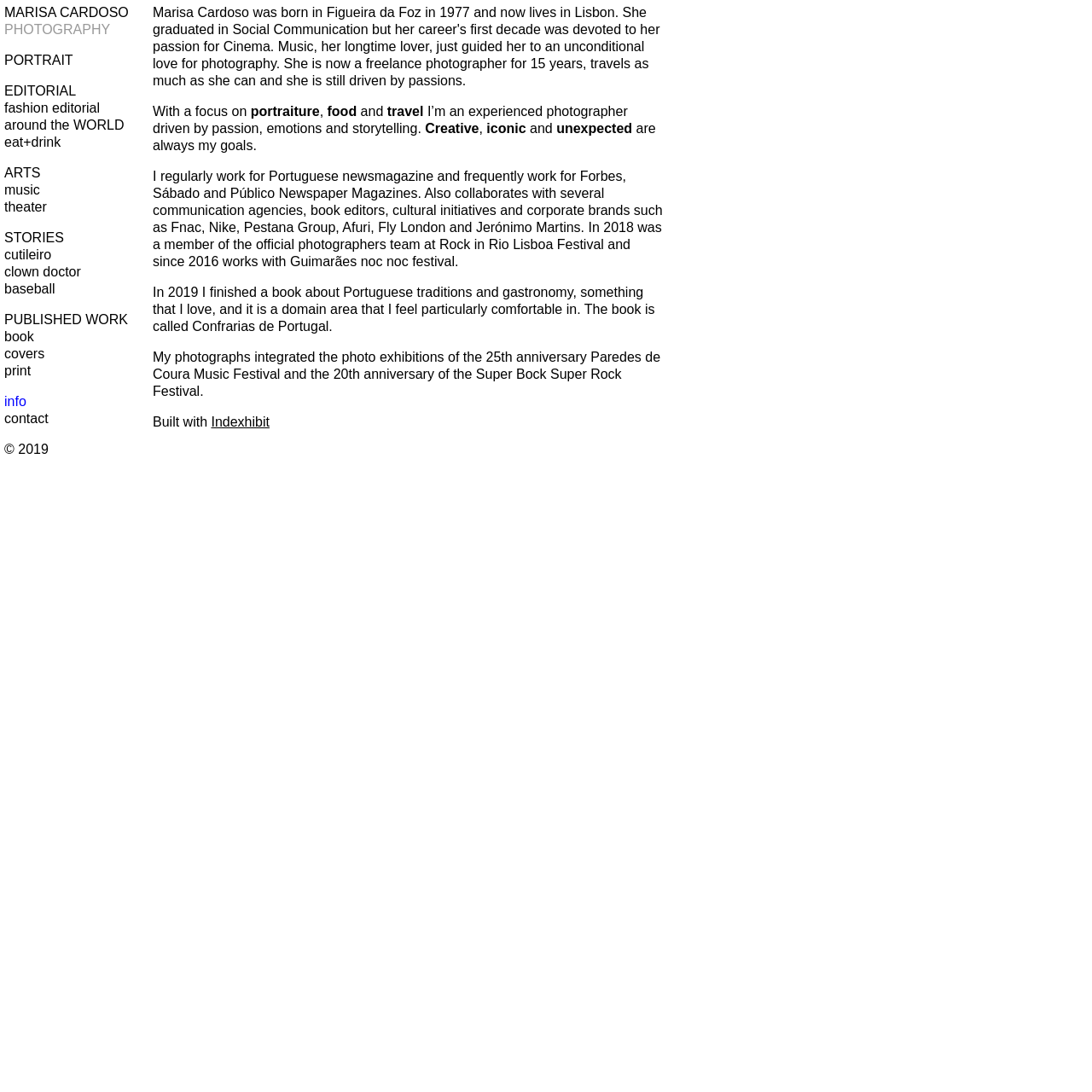Please respond in a single word or phrase: 
What is the name of the book published by the photographer?

Confrarias de Portugal